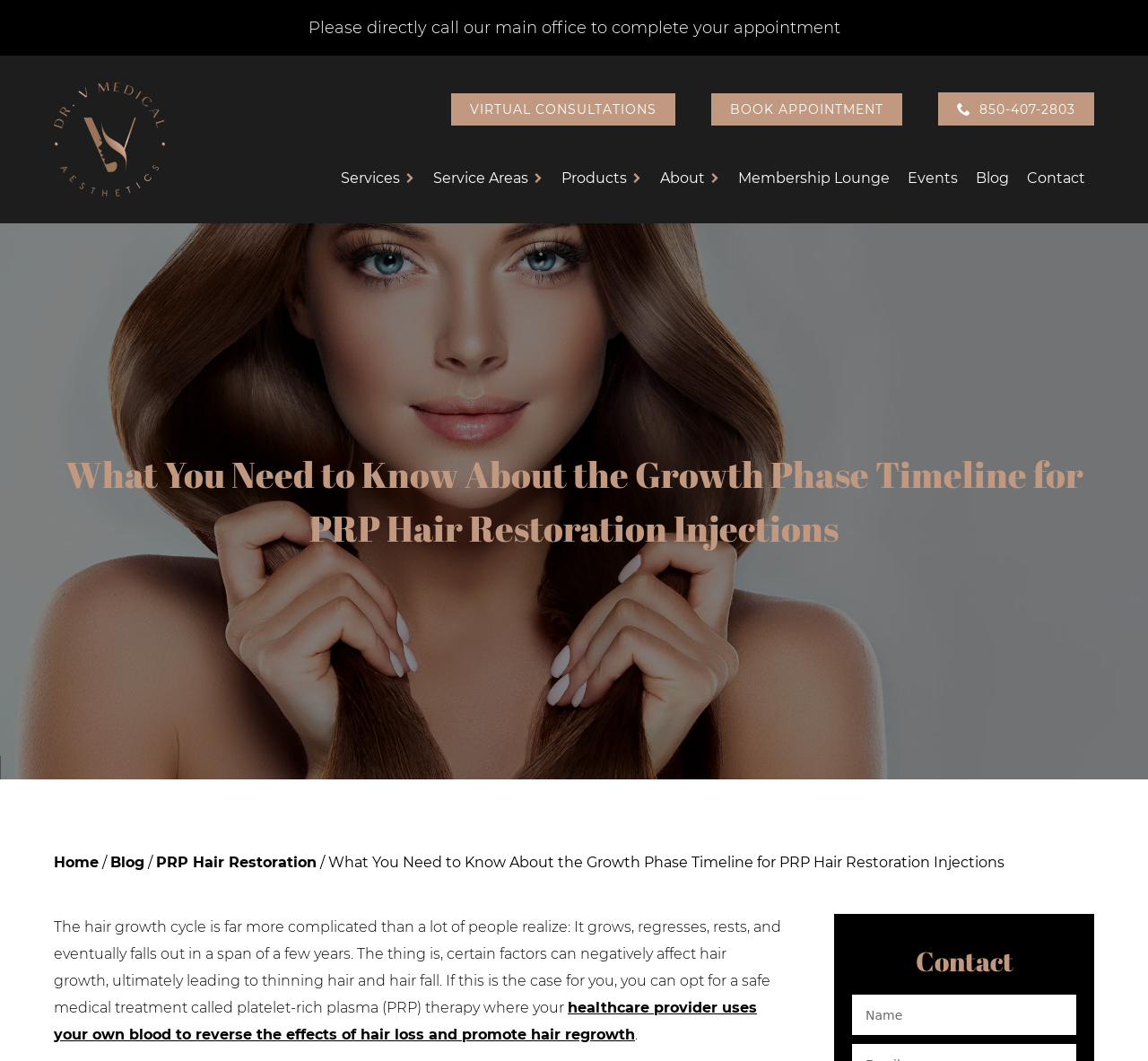Identify the bounding box coordinates of the clickable region necessary to fulfill the following instruction: "Click the 'BOOK APPOINTMENT' button". The bounding box coordinates should be four float numbers between 0 and 1, i.e., [left, top, right, bottom].

[0.62, 0.087, 0.786, 0.118]